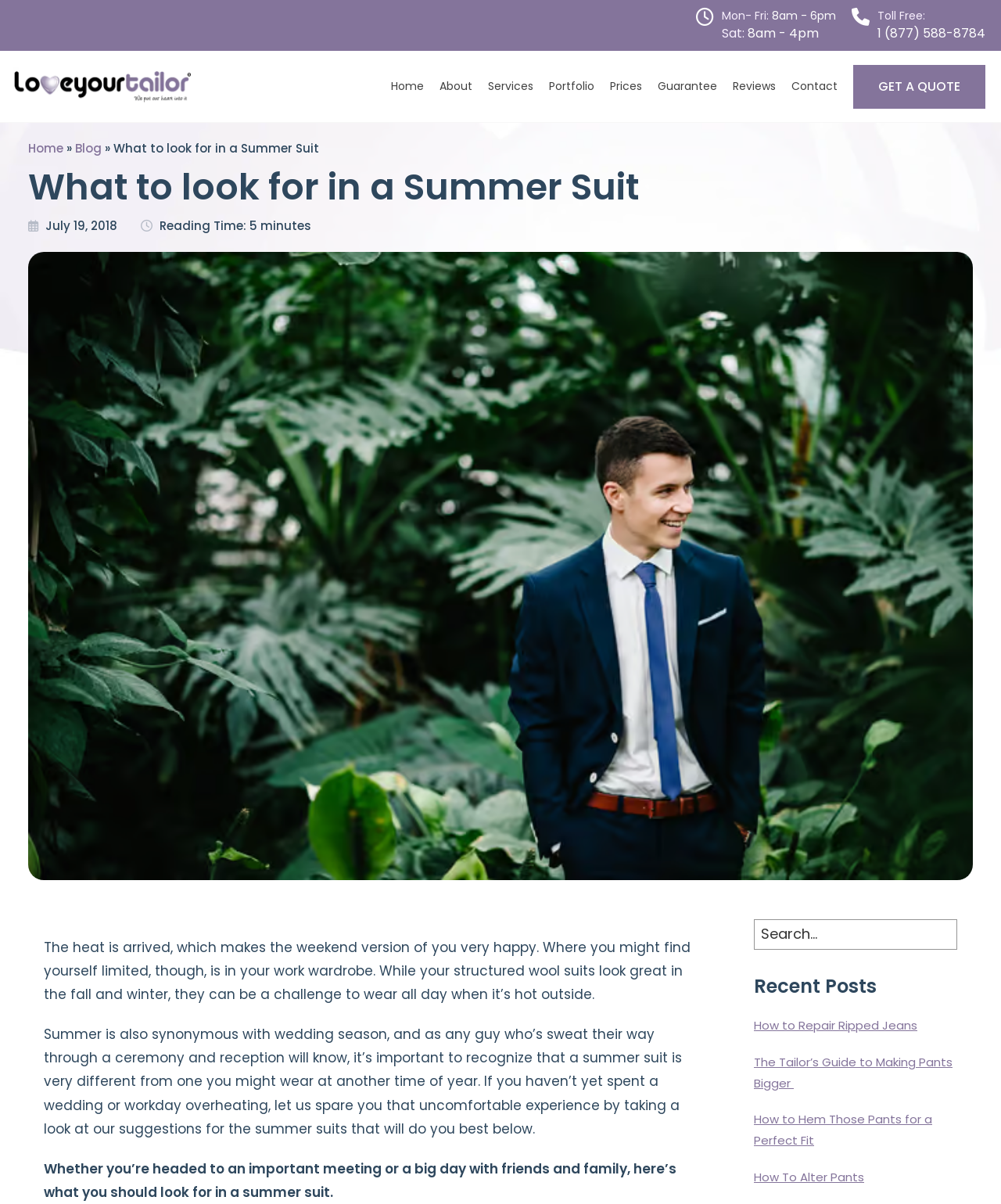What is the main topic of the article?
Kindly offer a comprehensive and detailed response to the question.

I determined the main topic of the article by reading the heading 'What to look for in a Summer Suit' and the surrounding text, which discusses the importance of having a suitable suit for summer occasions.